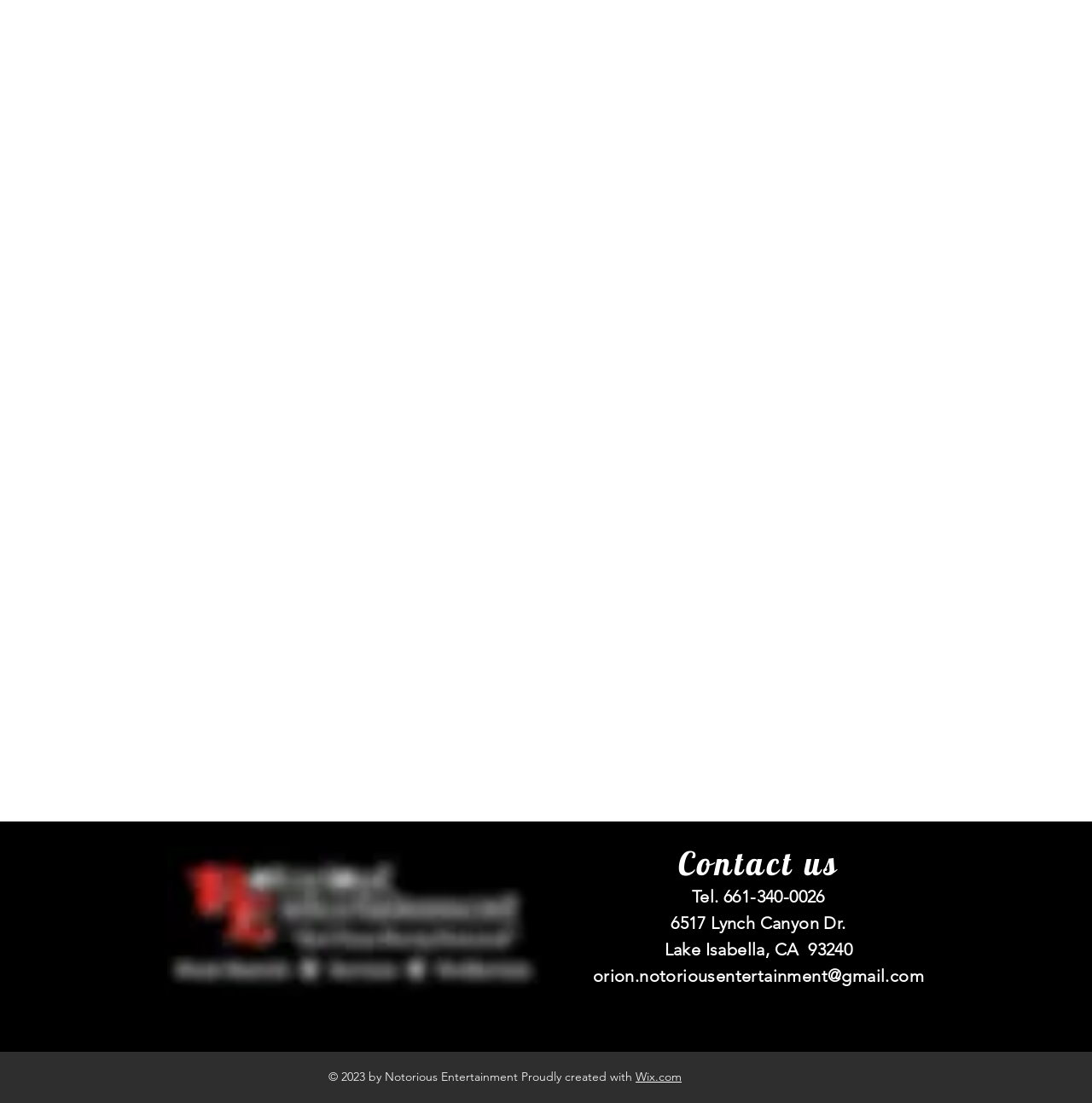What is the name of the company that created the website?
Based on the image, give a one-word or short phrase answer.

Wix.com